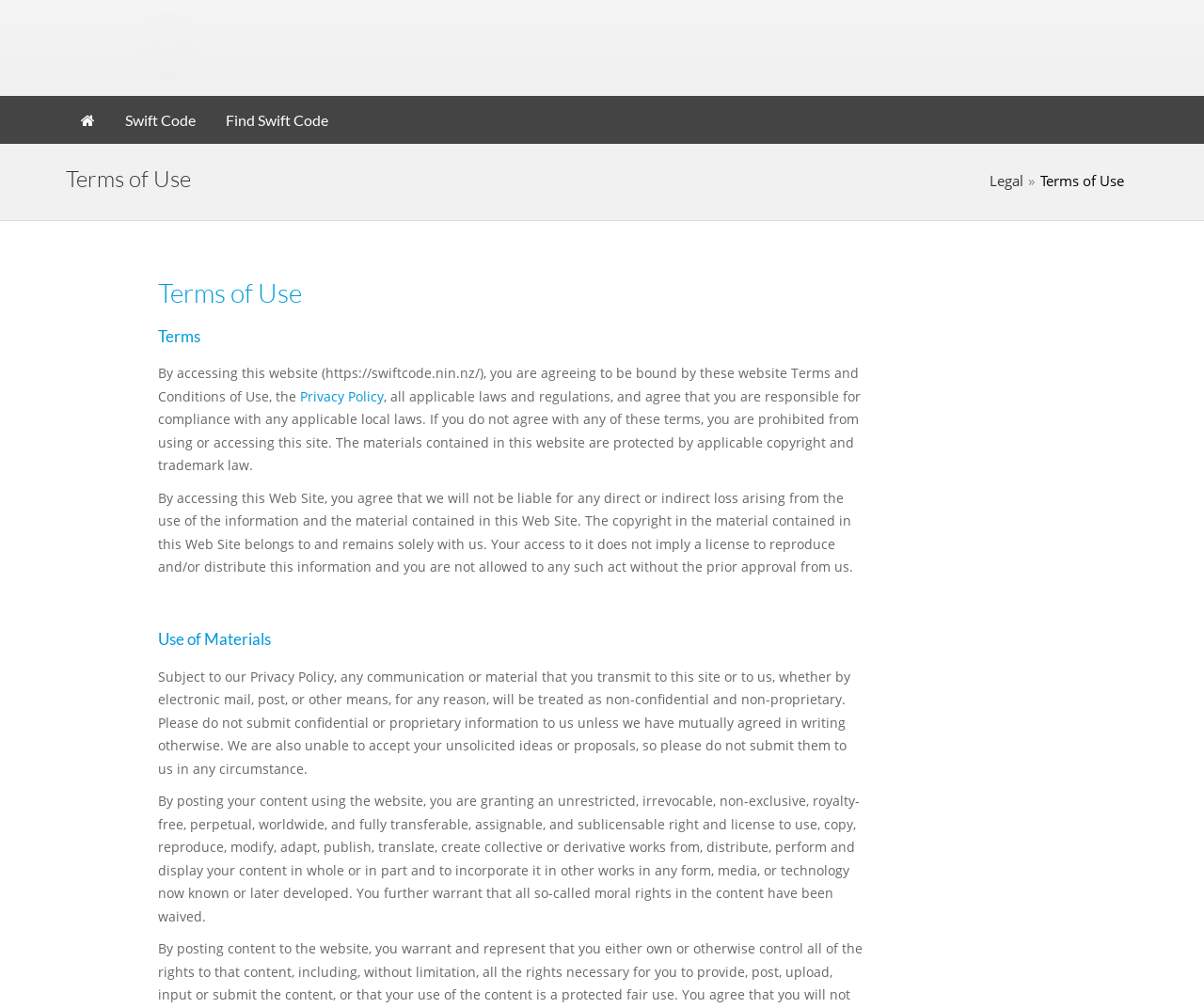Identify the bounding box coordinates for the UI element described as follows: "Find Swift Code". Ensure the coordinates are four float numbers between 0 and 1, formatted as [left, top, right, bottom].

[0.176, 0.095, 0.284, 0.143]